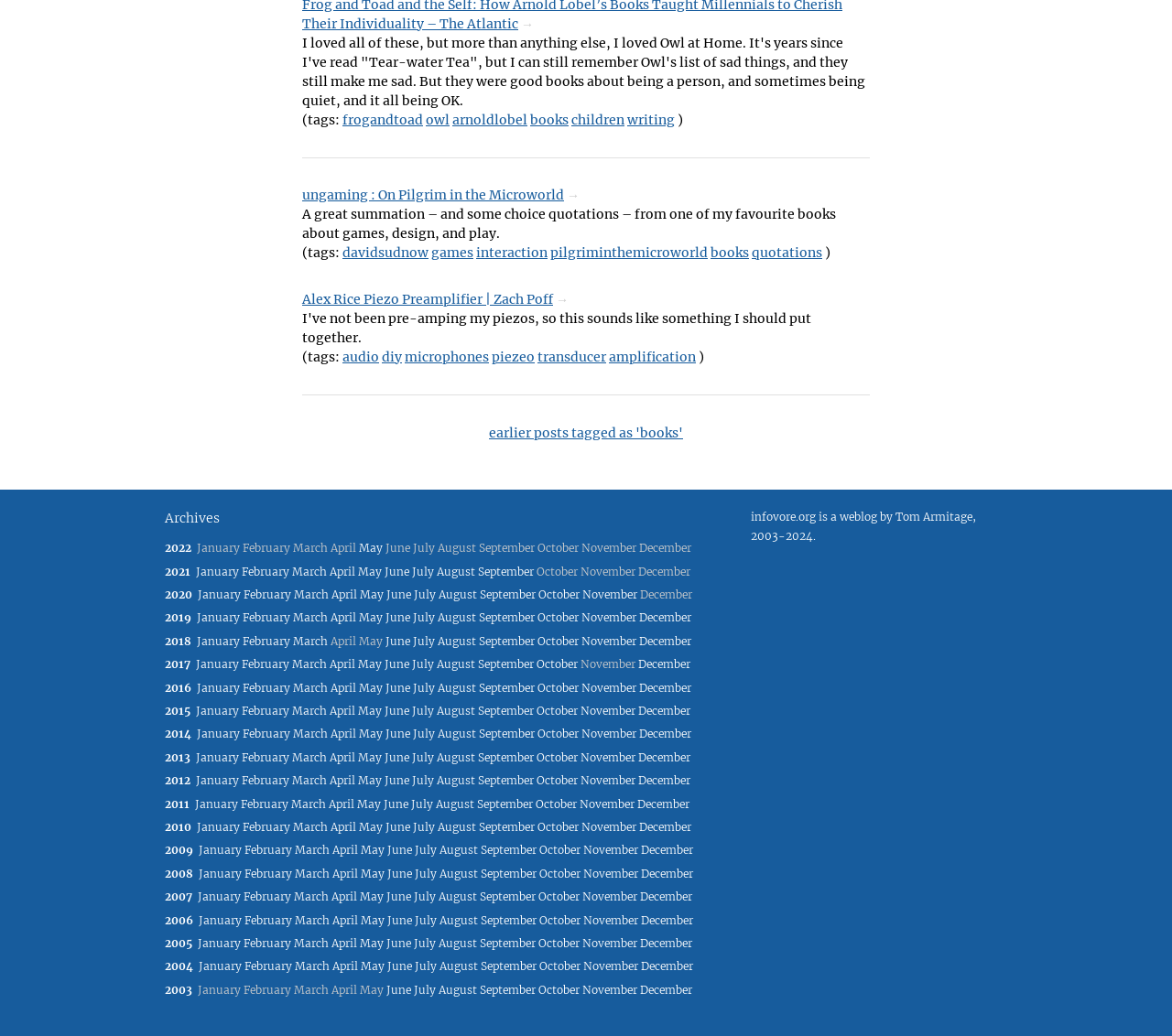Could you provide the bounding box coordinates for the portion of the screen to click to complete this instruction: "read the post about Pilgrim in the Microworld"?

[0.258, 0.18, 0.481, 0.196]